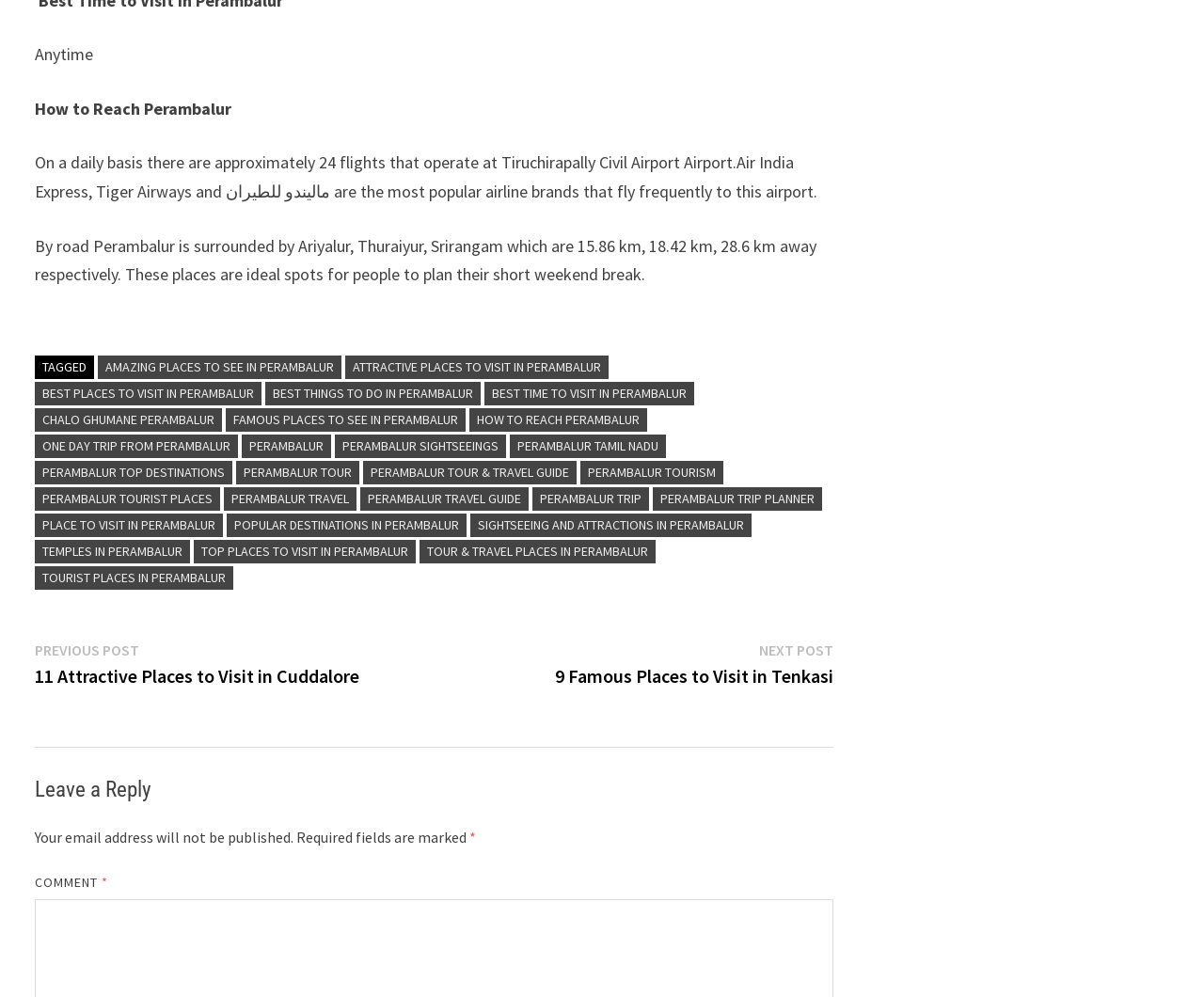What is the purpose of the links in the footer section?
Examine the image and give a concise answer in one word or a short phrase.

To provide related information about Perambalur